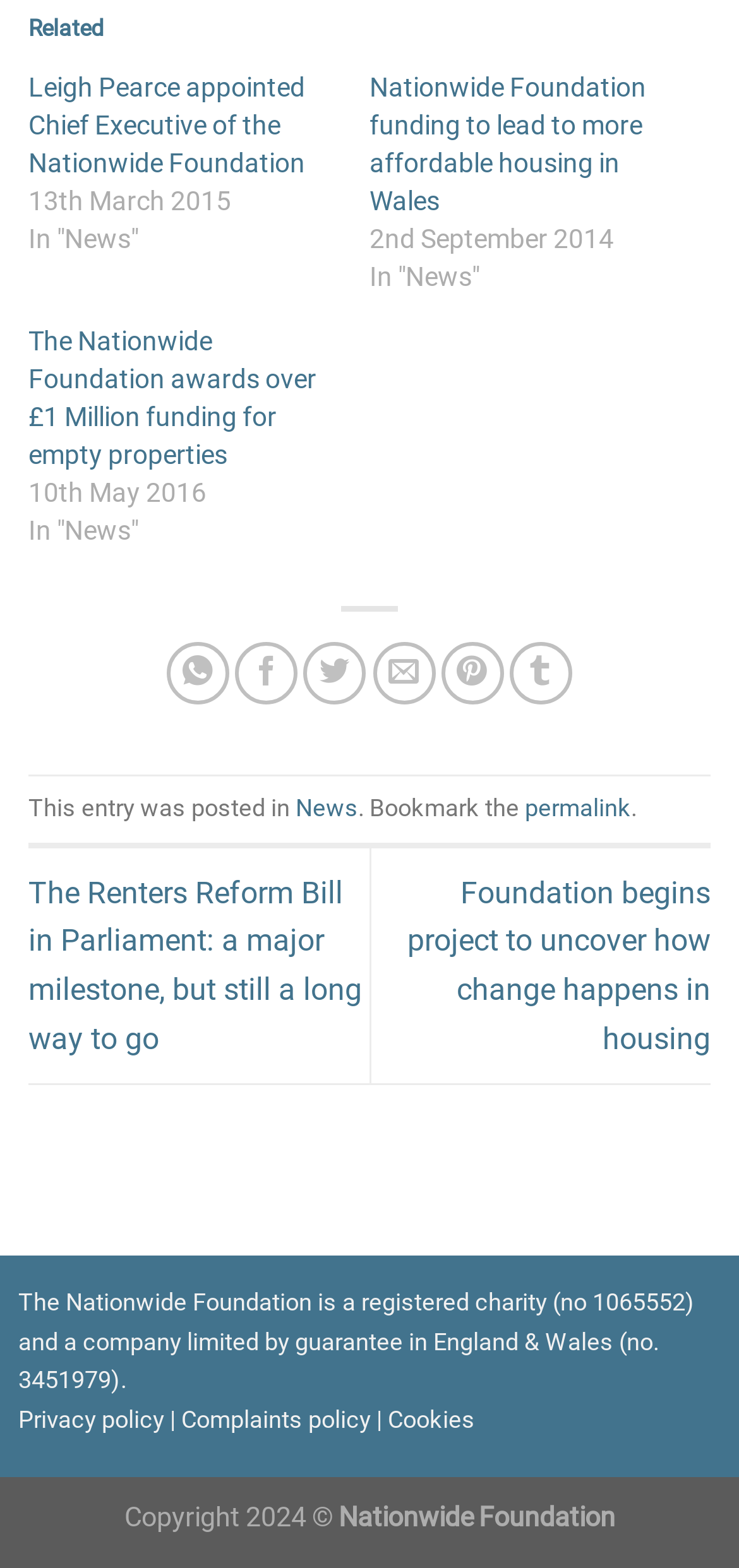Specify the bounding box coordinates of the area to click in order to execute this command: 'Read about the Renters Reform Bill in Parliament'. The coordinates should consist of four float numbers ranging from 0 to 1, and should be formatted as [left, top, right, bottom].

[0.038, 0.558, 0.49, 0.674]